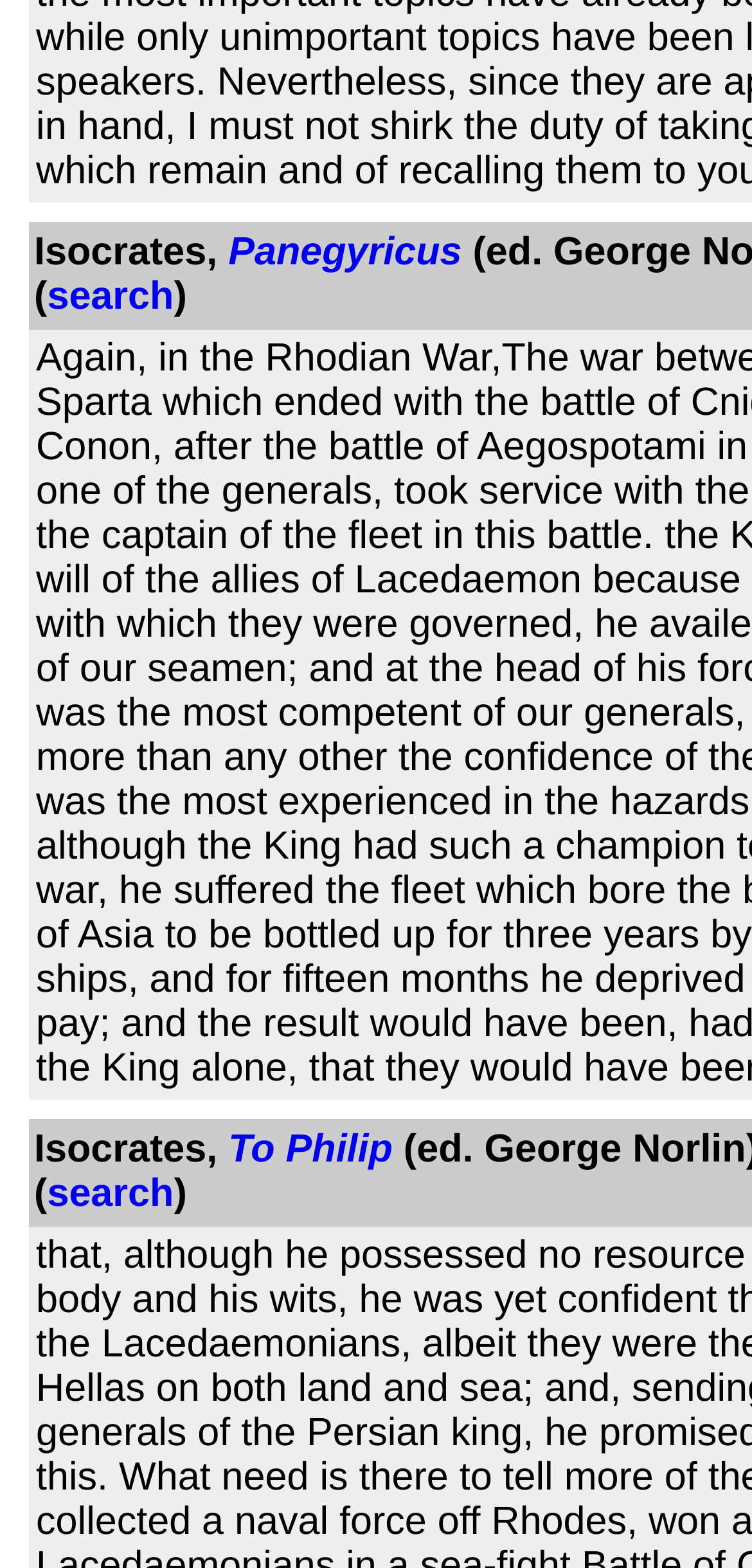Based on the element description Panegyricus, identify the bounding box coordinates for the UI element. The coordinates should be in the format (top-left x, top-left y, bottom-right x, bottom-right y) and within the 0 to 1 range.

[0.304, 0.148, 0.614, 0.175]